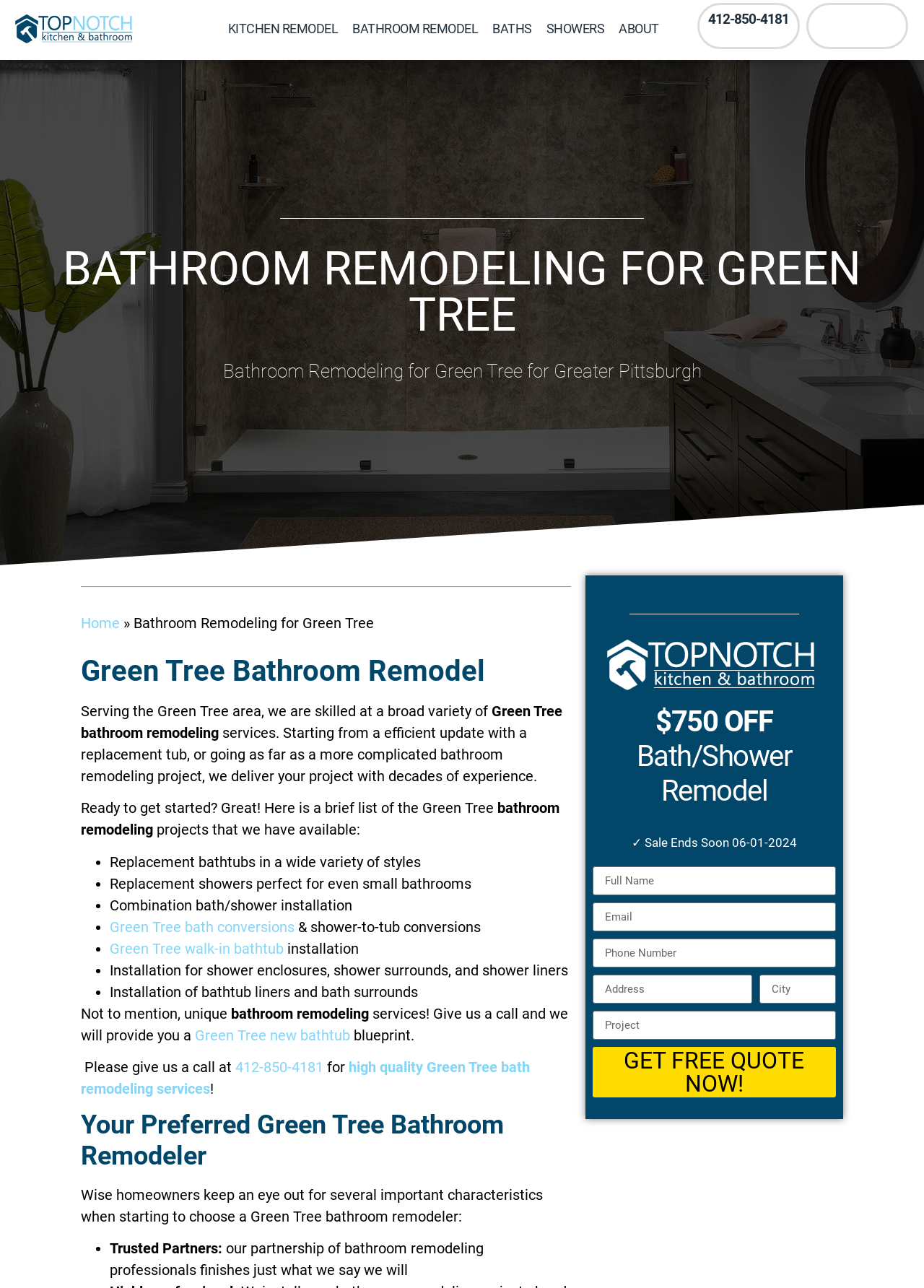Answer with a single word or phrase: 
How can I get a free quote?

Fill out the form